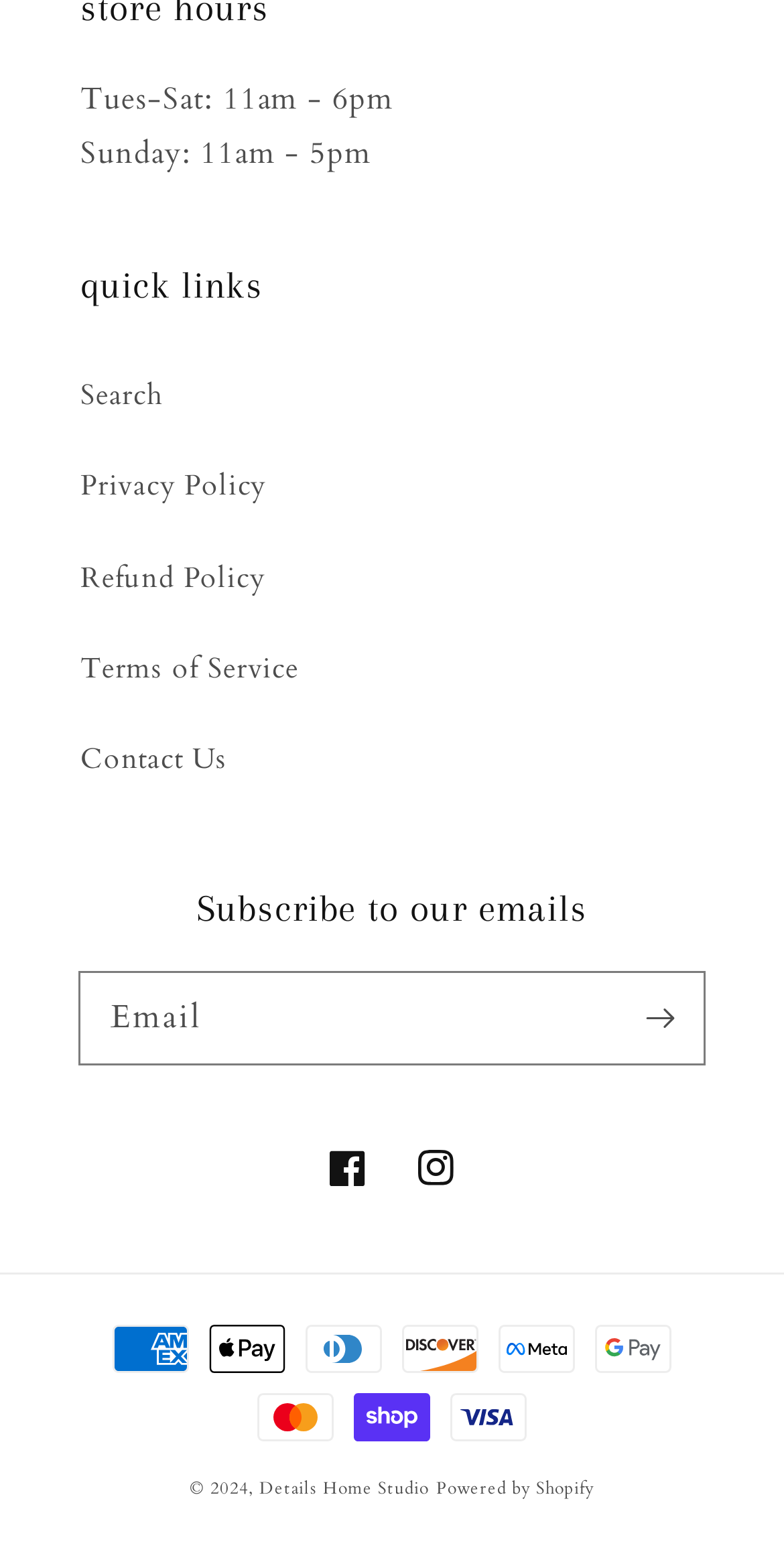Provide the bounding box coordinates of the UI element this sentence describes: "Facebook".

[0.387, 0.718, 0.5, 0.774]